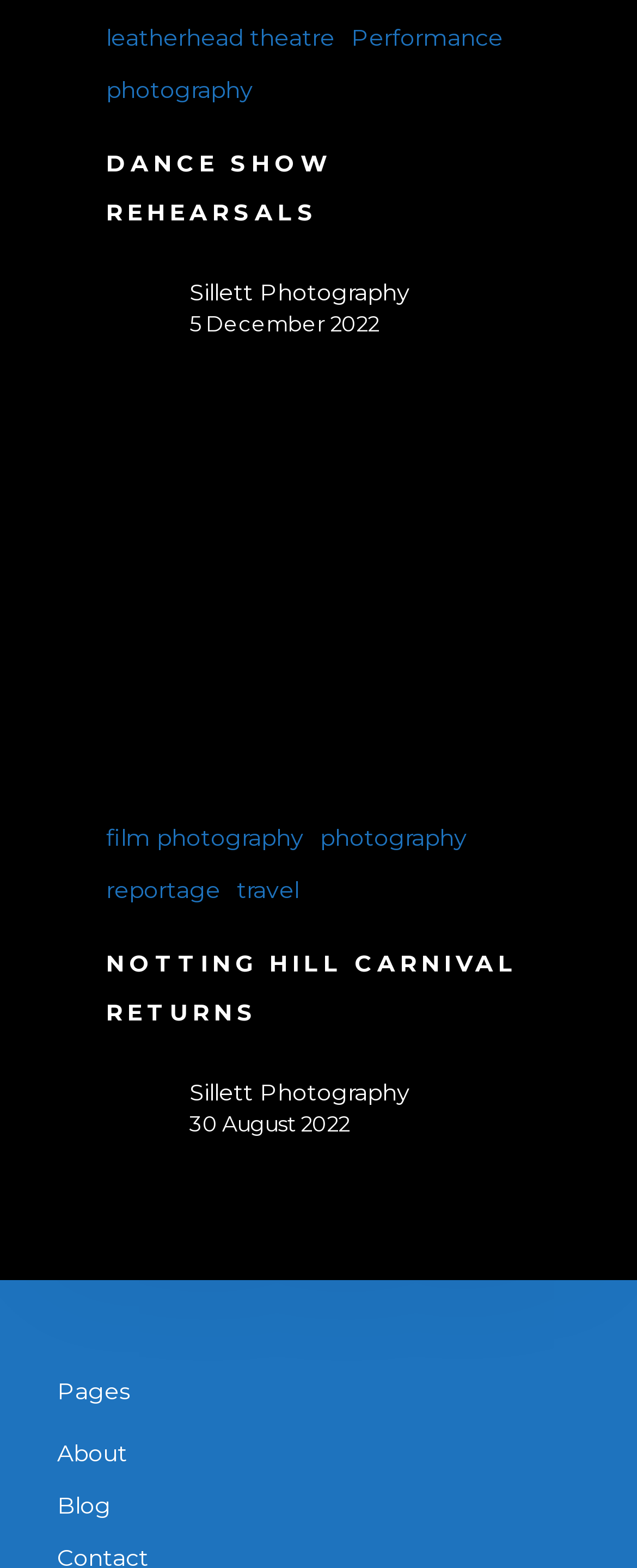Locate the bounding box of the UI element described by: "film photography" in the given webpage screenshot.

[0.167, 0.525, 0.477, 0.545]